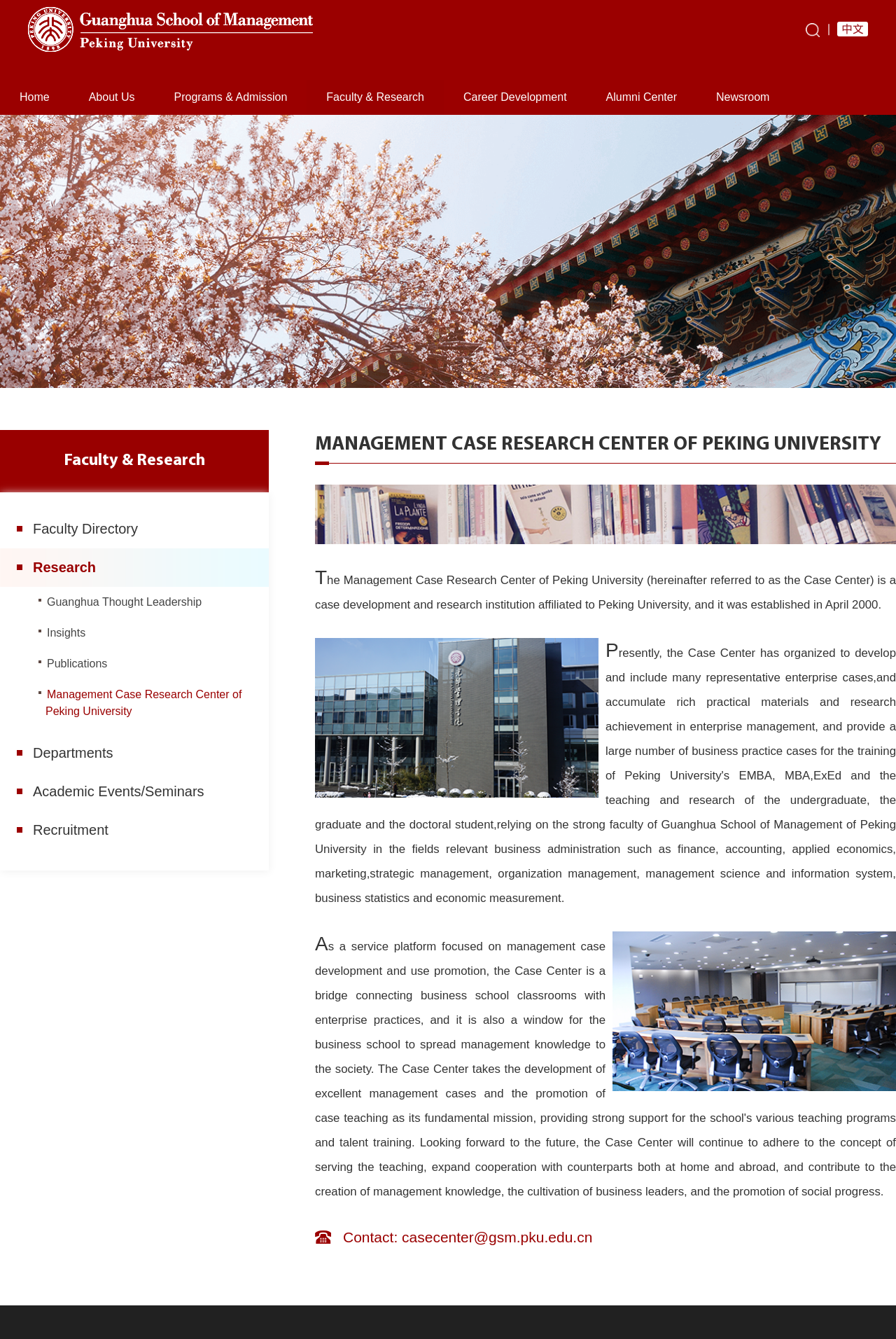Please identify the bounding box coordinates of the element's region that should be clicked to execute the following instruction: "read about faculty and research". The bounding box coordinates must be four float numbers between 0 and 1, i.e., [left, top, right, bottom].

[0.071, 0.338, 0.229, 0.35]